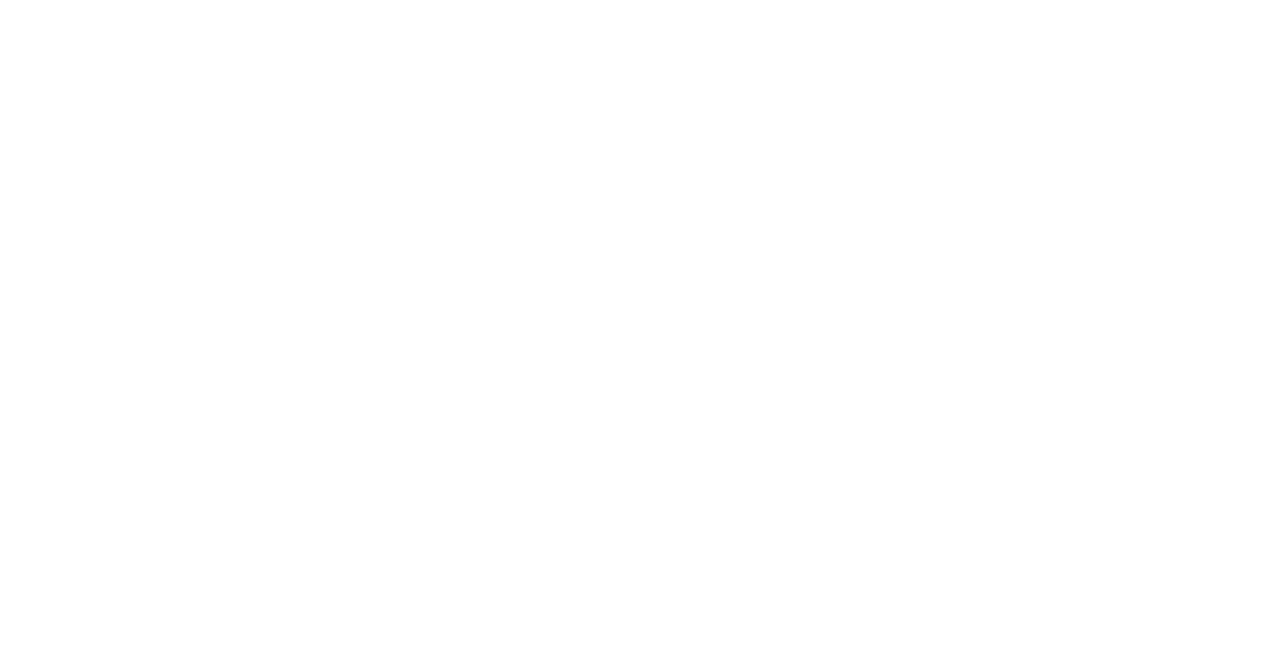What comes after Chapter 19?
Provide a detailed and well-explained answer to the question.

The element that comes after Chapter 19 is Chapter 20, as indicated by the presence of a heading element 'CHAPTER 20' with a corresponding link element, which is located after the heading element 'CHAPTER 19'.